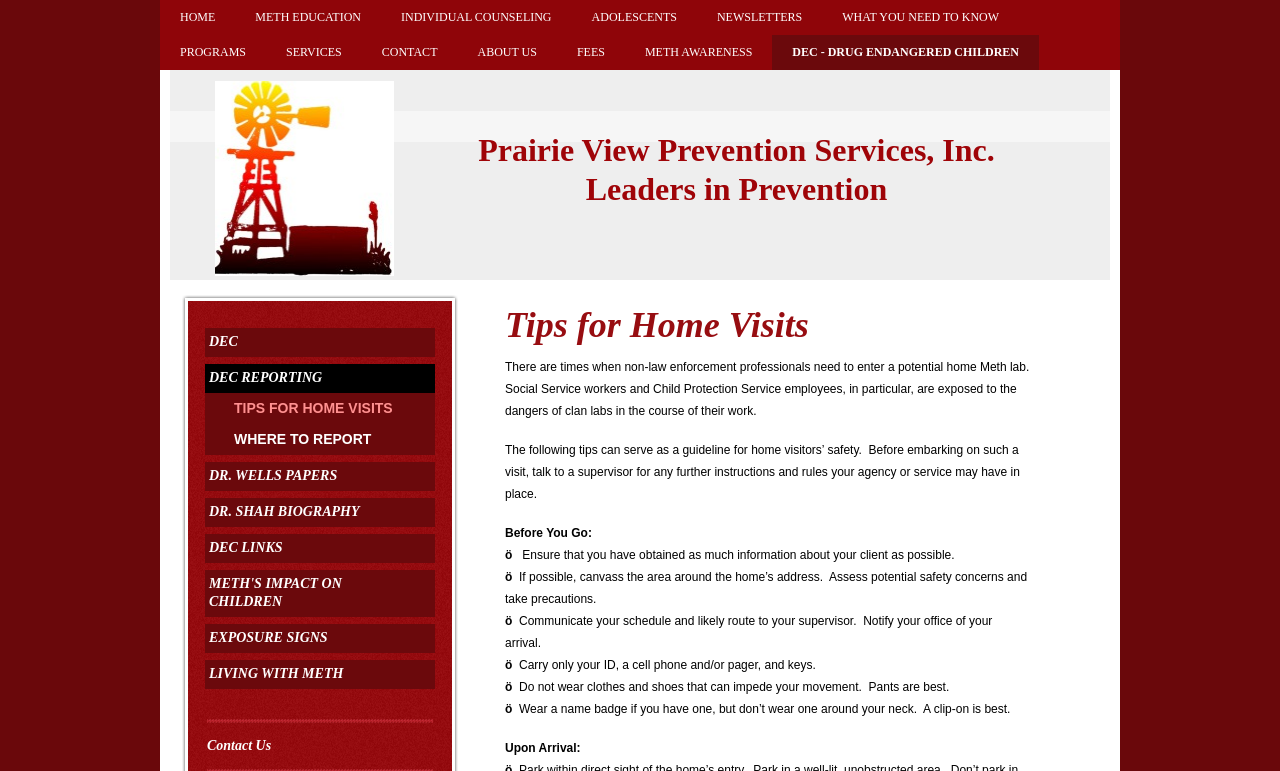Detail the webpage's structure and highlights in your description.

The webpage is about Prairie View Prevention Services, Inc., an organization that provides tips and resources for home visits, particularly for social service workers and child protection service employees who may encounter potential meth labs during their work.

At the top of the page, there is a navigation menu with 9 links: HOME, METH EDUCATION, INDIVIDUAL COUNSELING, ADOLESCENTS, NEWSLETTERS, WHAT YOU NEED TO KNOW, PROGRAMS, SERVICES, and CONTACT. Below this menu, there is a logo with the organization's name and a tagline "Leaders in Prevention".

On the left side of the page, there is a sidebar with 10 links: DEC, DEC REPORTING, TIPS FOR HOME VISITS, WHERE TO REPORT, DR. WELLS PAPERS, DR. SHAH BIOGRAPHY, DEC LINKS, METH'S IMPACT ON CHILDREN, EXPOSURE SIGNS, and LIVING WITH METH.

The main content of the page is divided into two sections. The first section has a heading "Tips for Home Visits" and provides guidelines for home visitors' safety. The text explains that social service workers and child protection service employees may be exposed to the dangers of meth labs during their work and provides tips for their safety before and during home visits. The tips include ensuring that you have obtained as much information about your client as possible, canvassing the area around the home's address, communicating your schedule and likely route to your supervisor, and carrying only essential items.

The second section has a heading "Contact Us" and is located at the bottom of the page.